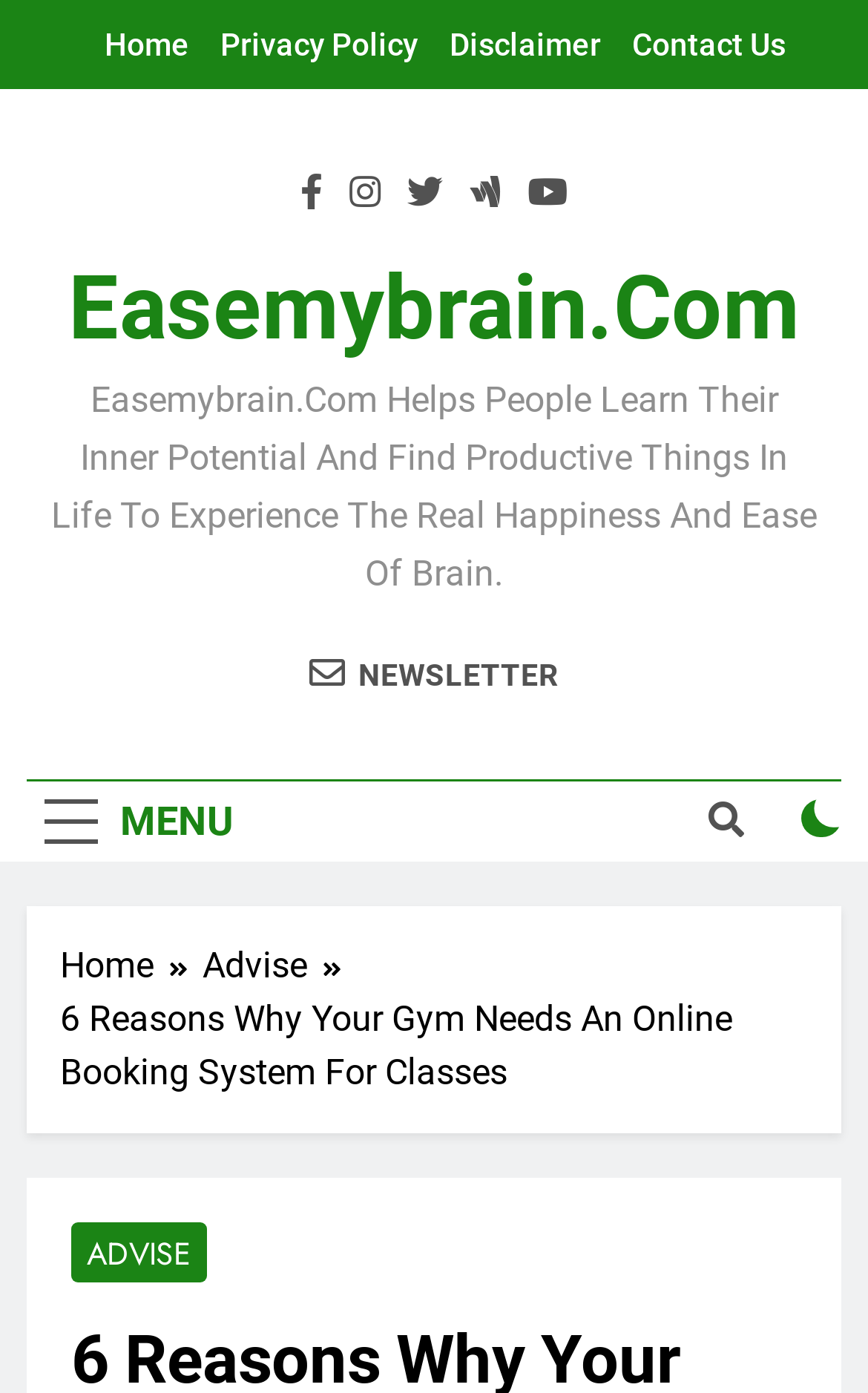Highlight the bounding box coordinates of the element that should be clicked to carry out the following instruction: "go to home page". The coordinates must be given as four float numbers ranging from 0 to 1, i.e., [left, top, right, bottom].

[0.121, 0.019, 0.218, 0.045]